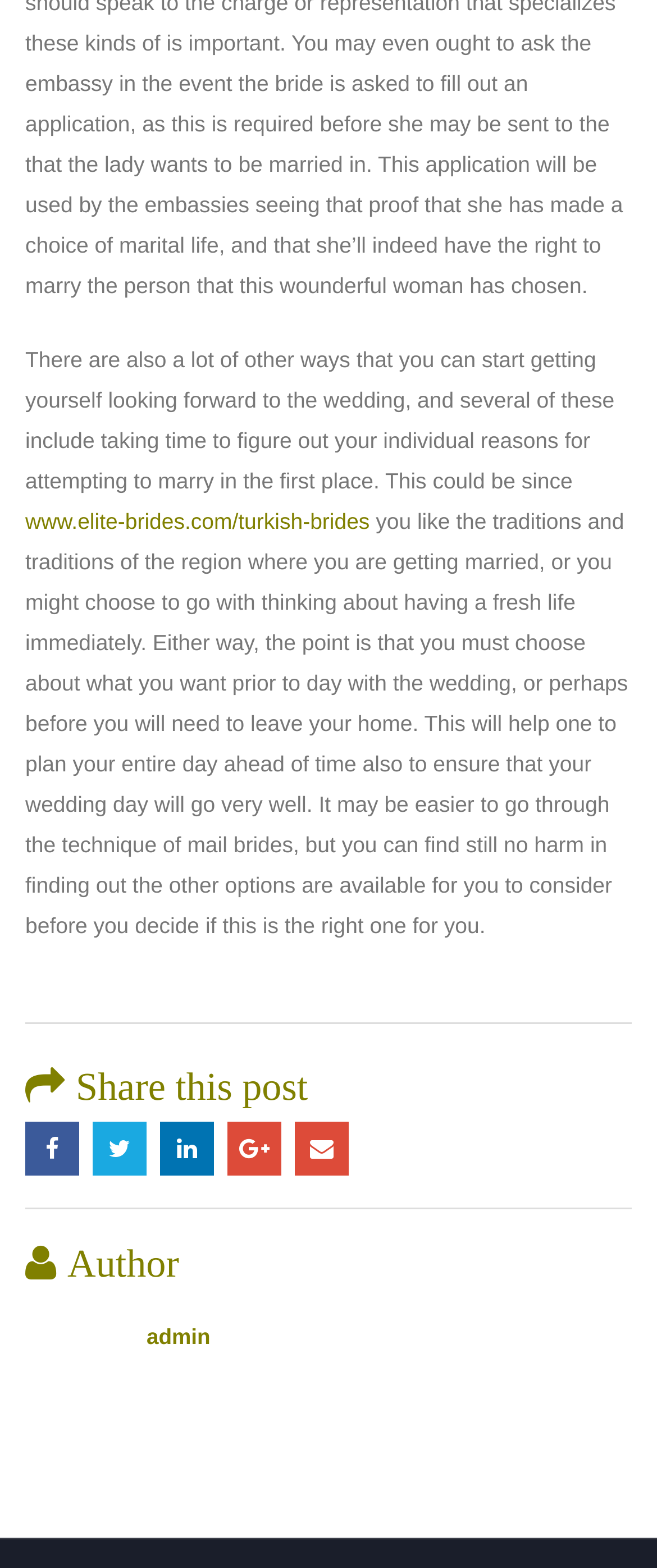What is the purpose of planning ahead for the wedding day?
Look at the screenshot and give a one-word or phrase answer.

To ensure it goes well